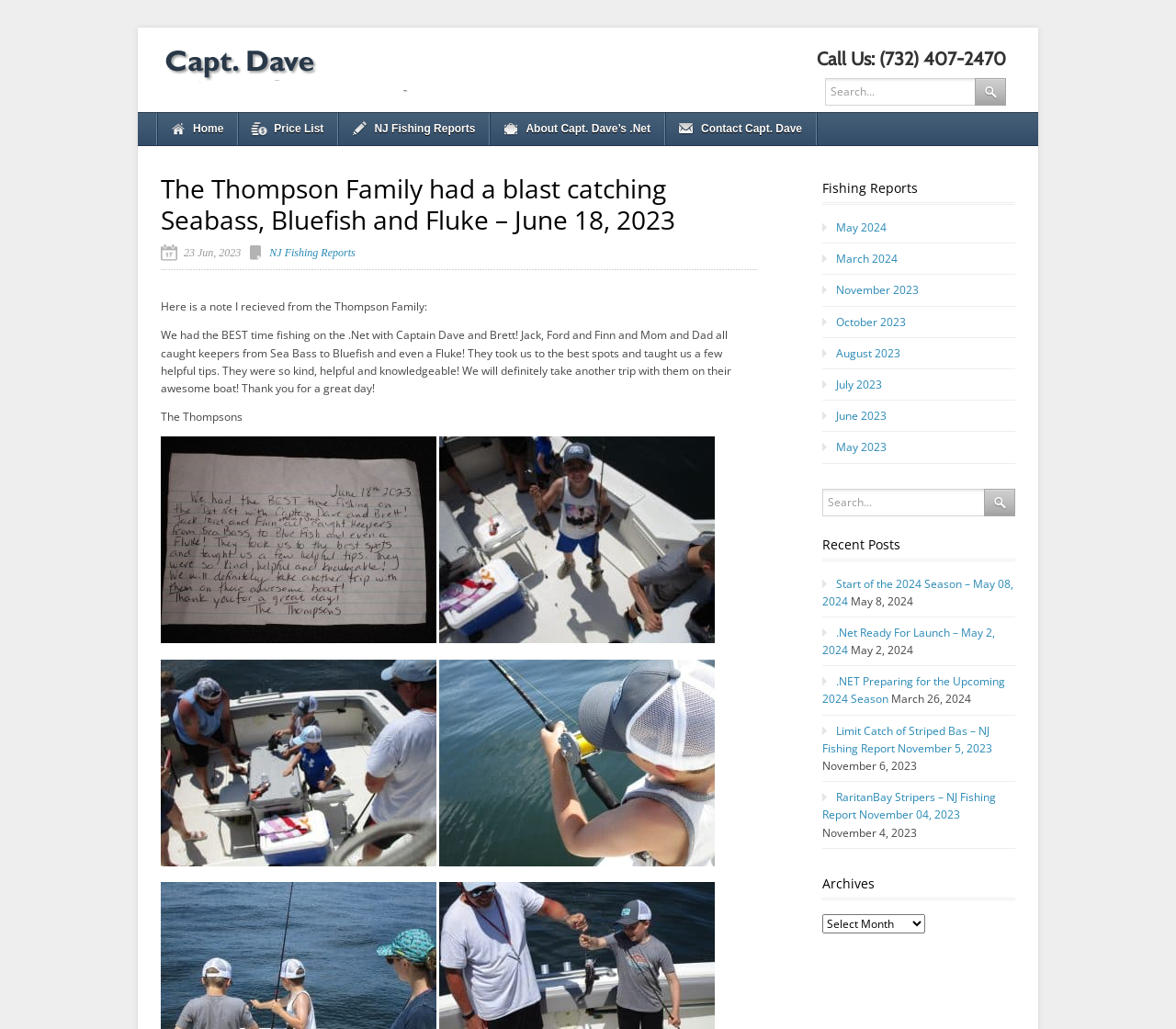Find the bounding box coordinates of the area to click in order to follow the instruction: "Call the phone number".

[0.695, 0.046, 0.855, 0.068]